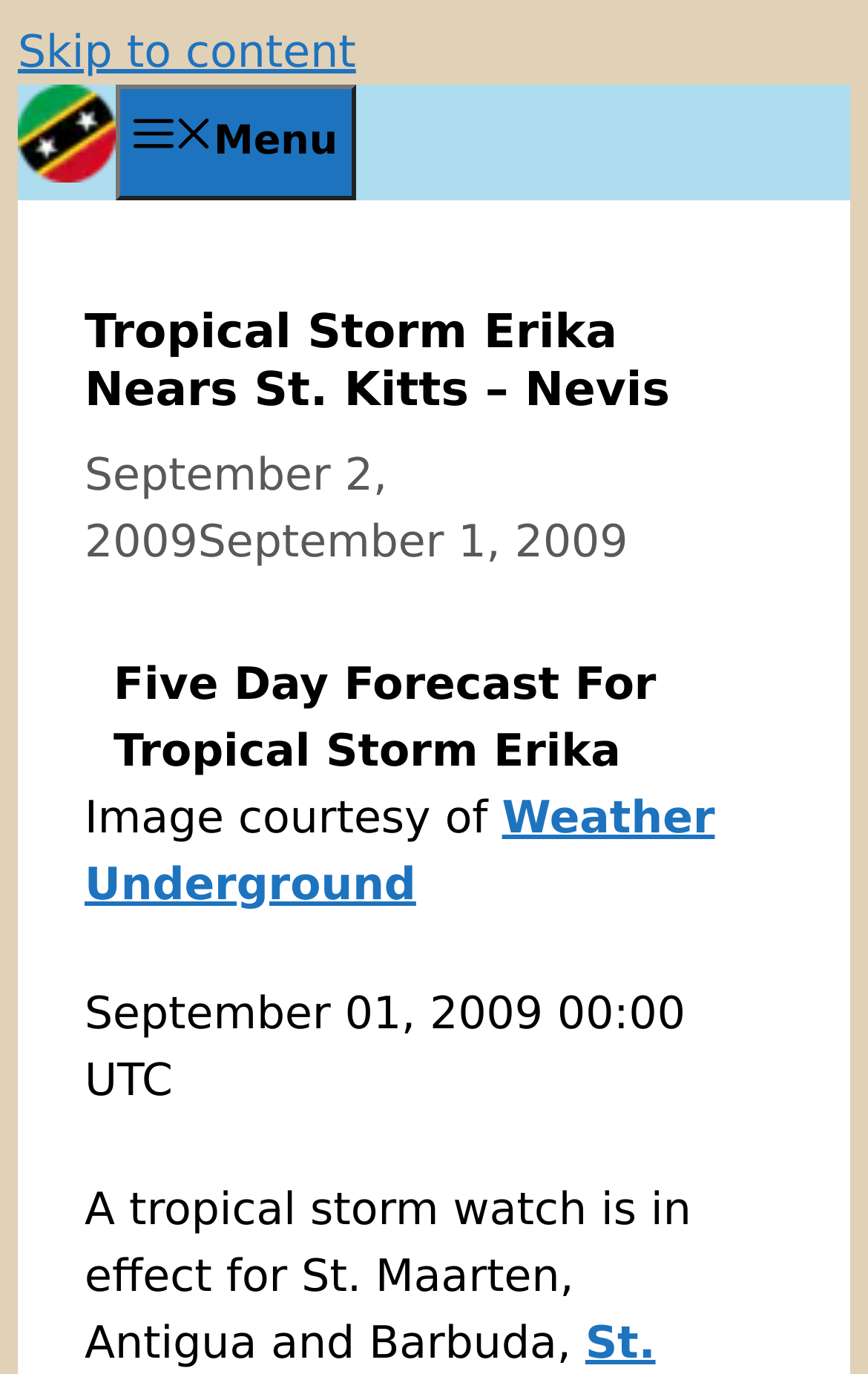Describe the webpage in detail, including text, images, and layout.

The webpage is about Tropical Storm Erika, specifically providing a five-day forecast. At the top-left corner, there is a link to "Skip to content" and another link to "Nevis Island News and Notes" with an accompanying image of the same name. 

Below these links, a button labeled "Menu" is located, which controls a mobile menu. Within this menu, there is a time element displaying the date "September 2, 2009". 

To the right of the menu button, an image titled "Five Day Forecast For Tropical Storm Erika" is positioned. Below this image, there are three lines of text. The first line reads "Image courtesy of", the second line displays the date and time "September 01, 2009 00:00 UTC", and the third line mentions "Anguilla, St. Martin and St." 

The webpage appears to be providing information about Tropical Storm Erika, including its forecast and affected areas.